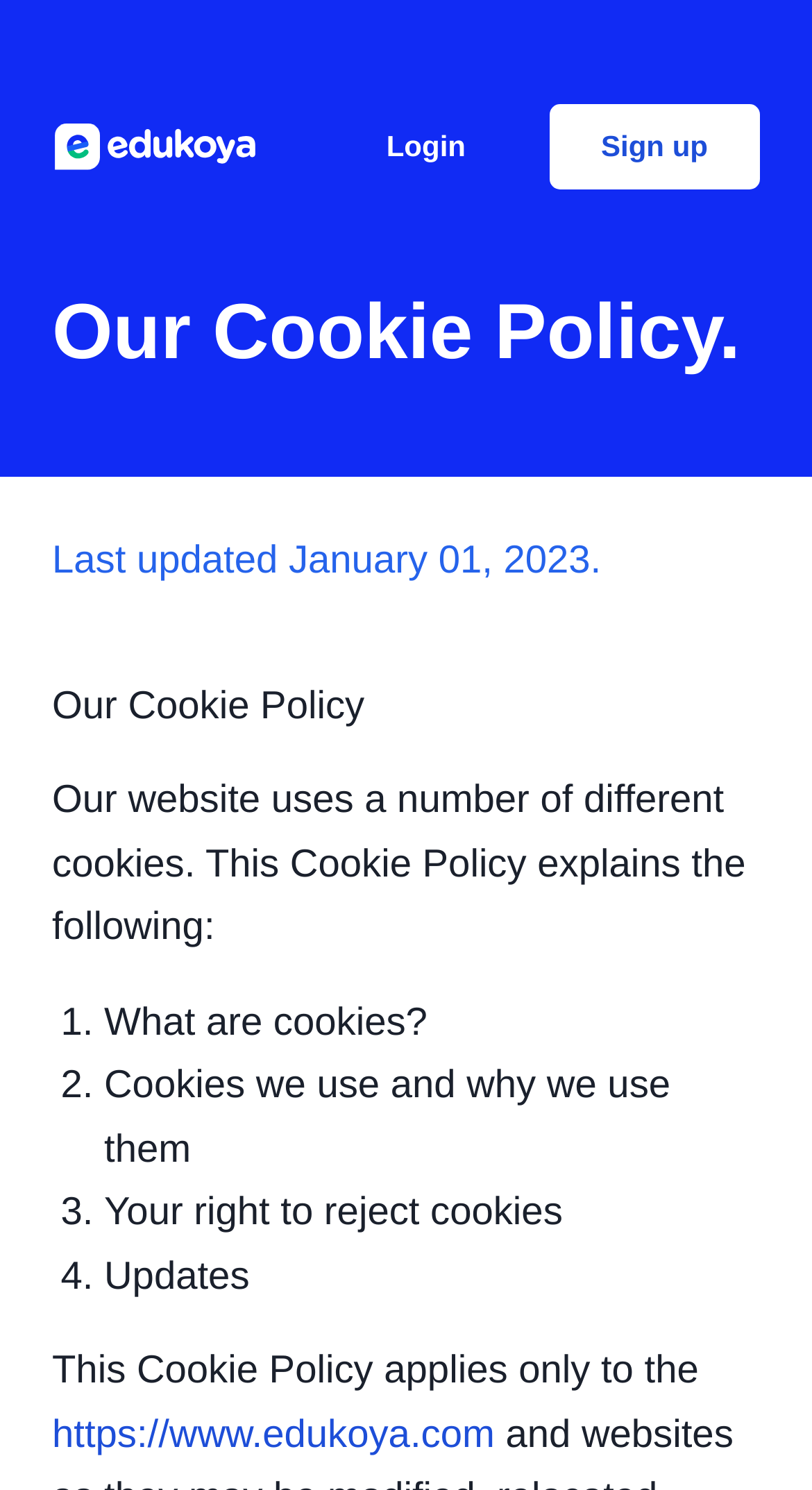What is the topic of the webpage content?
Please look at the screenshot and answer in one word or a short phrase.

Cookie Policy